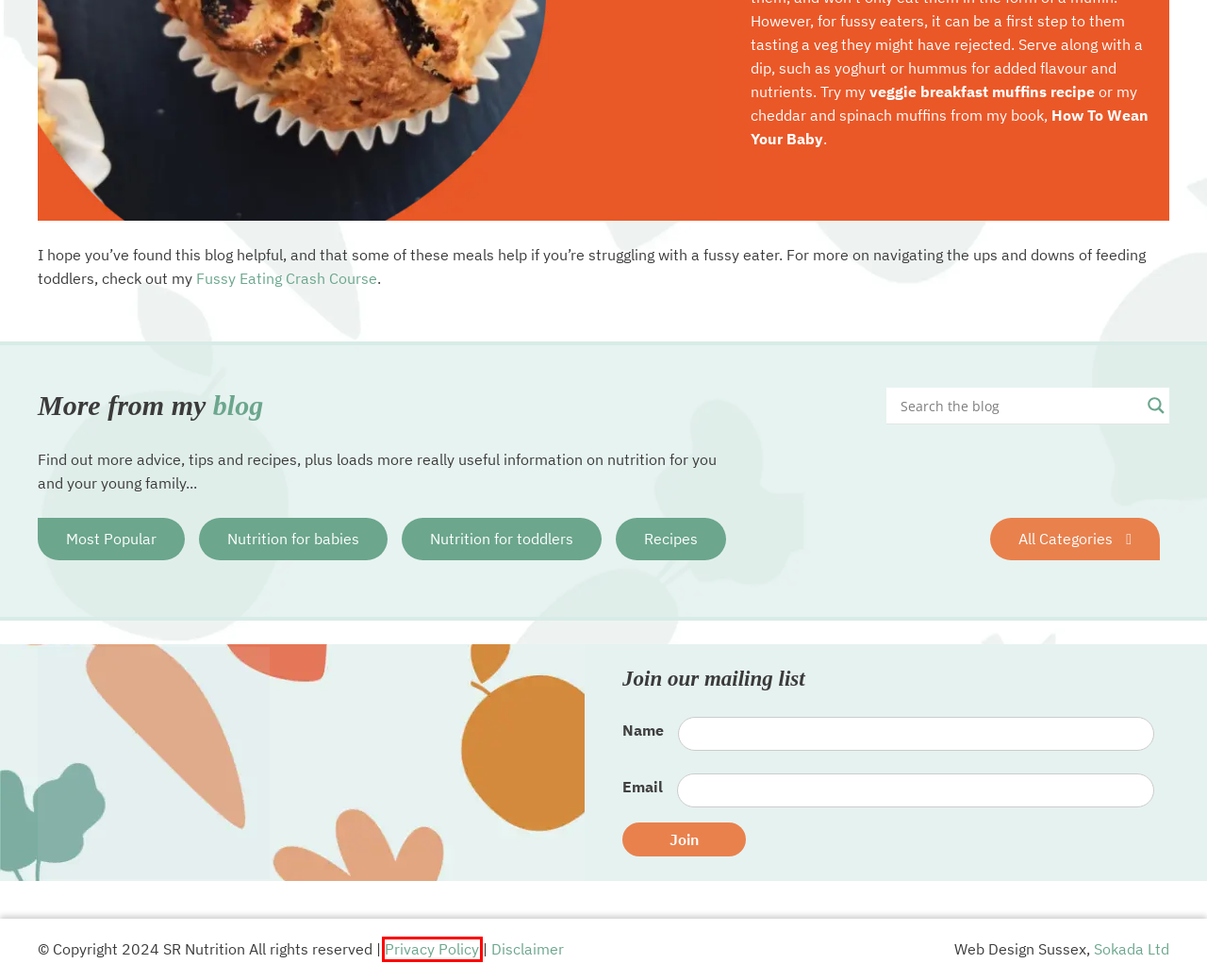You are looking at a webpage screenshot with a red bounding box around an element. Pick the description that best matches the new webpage after interacting with the element in the red bounding box. The possible descriptions are:
A. Amazon.co.uk
B. Baby Nutrition Advice - The Baby & Child Nutritionist - SR Nutrition
C. Veggie Breakfast Muffins Recipe - The Baby & Child Nutritionist
D. Disclaimer - SR Nutrition
E. Web Design Sussex | Web Design Development & Marketing
F. Privacy Policy - SR Nutrition
G. Most Popular Blog Posts by The Baby & Child Nutritionist - SR Nutrition
H. Child Nutrition - The Baby & Child Nutritionist - SR Nutrition

F